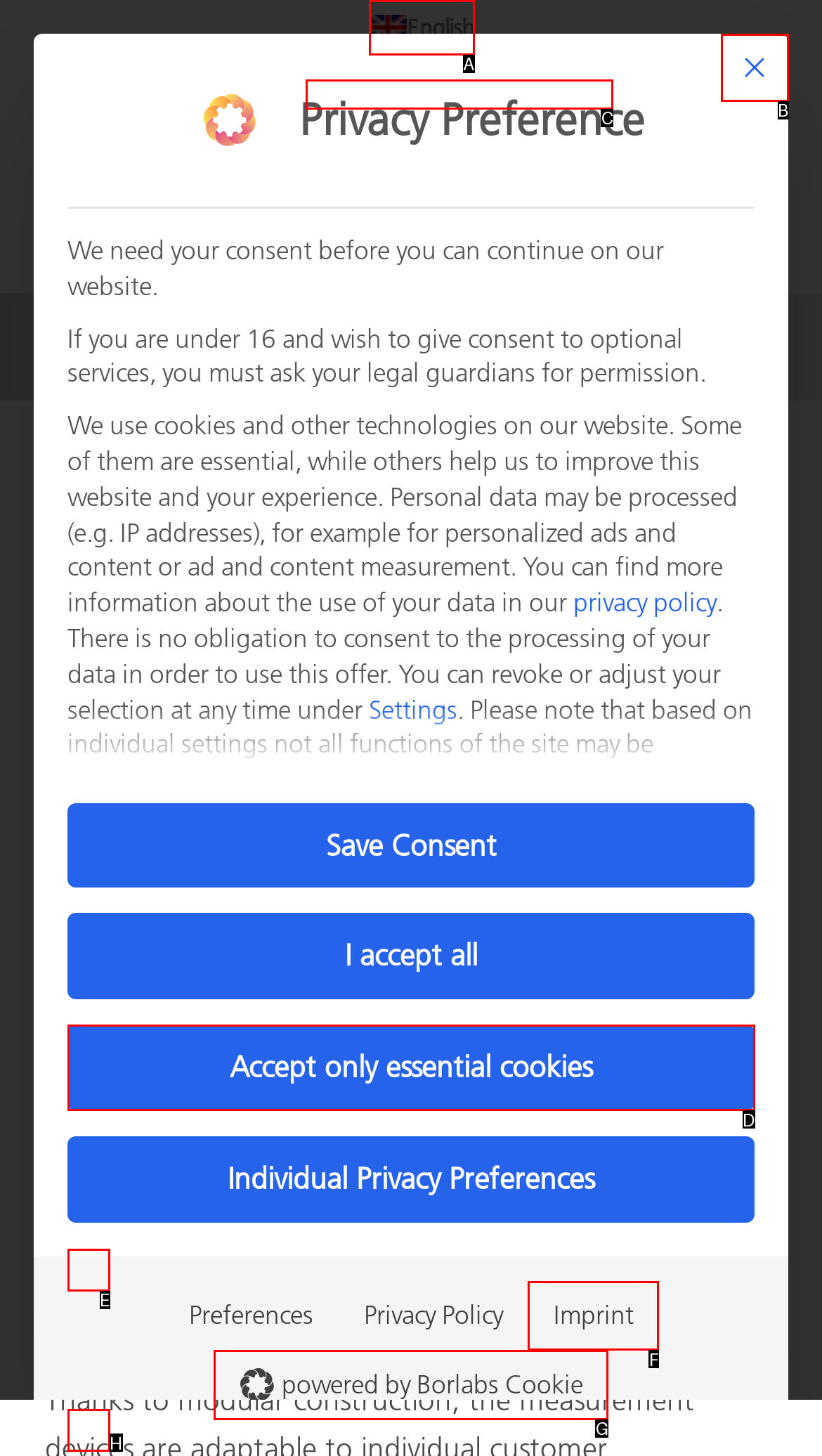Point out the specific HTML element to click to complete this task: Click the ACCRETECH TOKYO SEIMITSU link Reply with the letter of the chosen option.

C